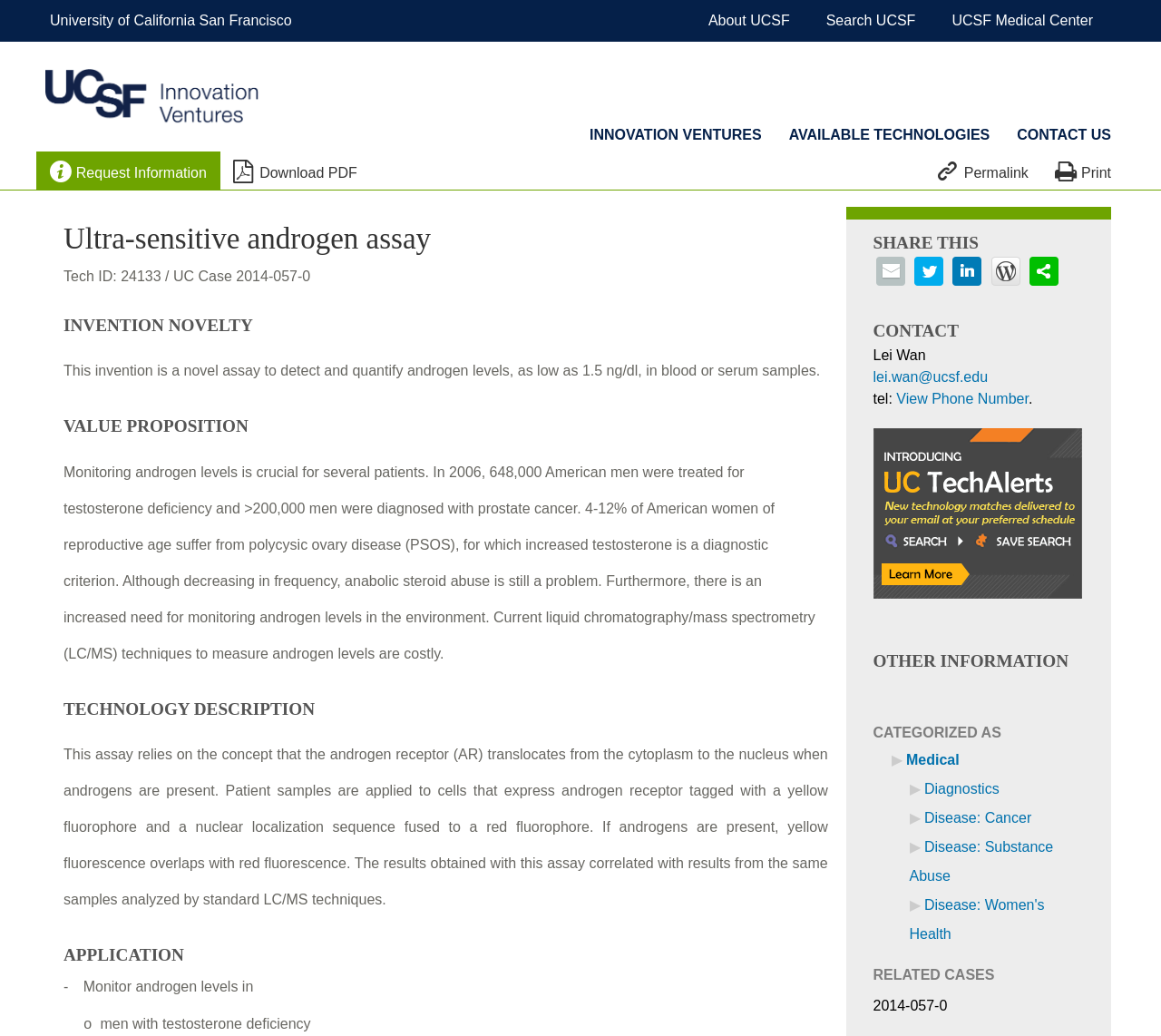Given the content of the image, can you provide a detailed answer to the question?
What is the technology ID?

I found the answer by looking at the text next to the 'Tech ID:' label, which shows the ID as 24133.